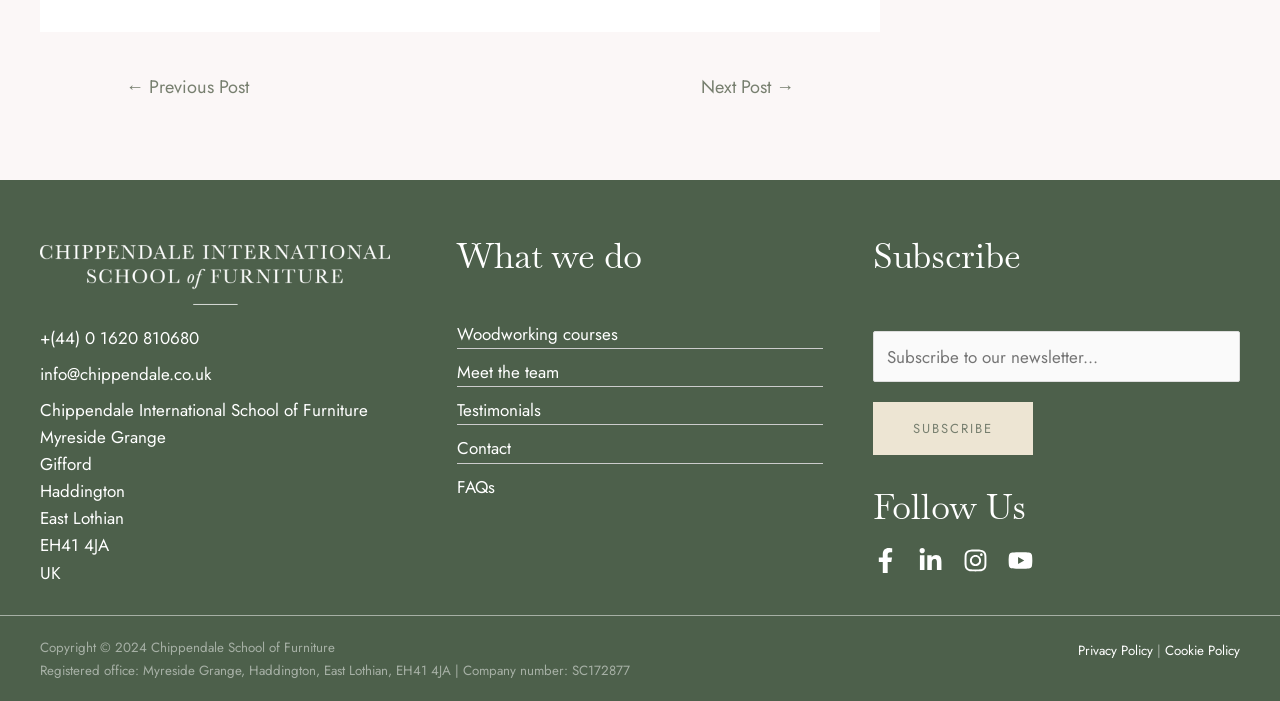Using the provided description Day Trips, find the bounding box coordinates for the UI element. Provide the coordinates in (top-left x, top-left y, bottom-right x, bottom-right y) format, ensuring all values are between 0 and 1.

None